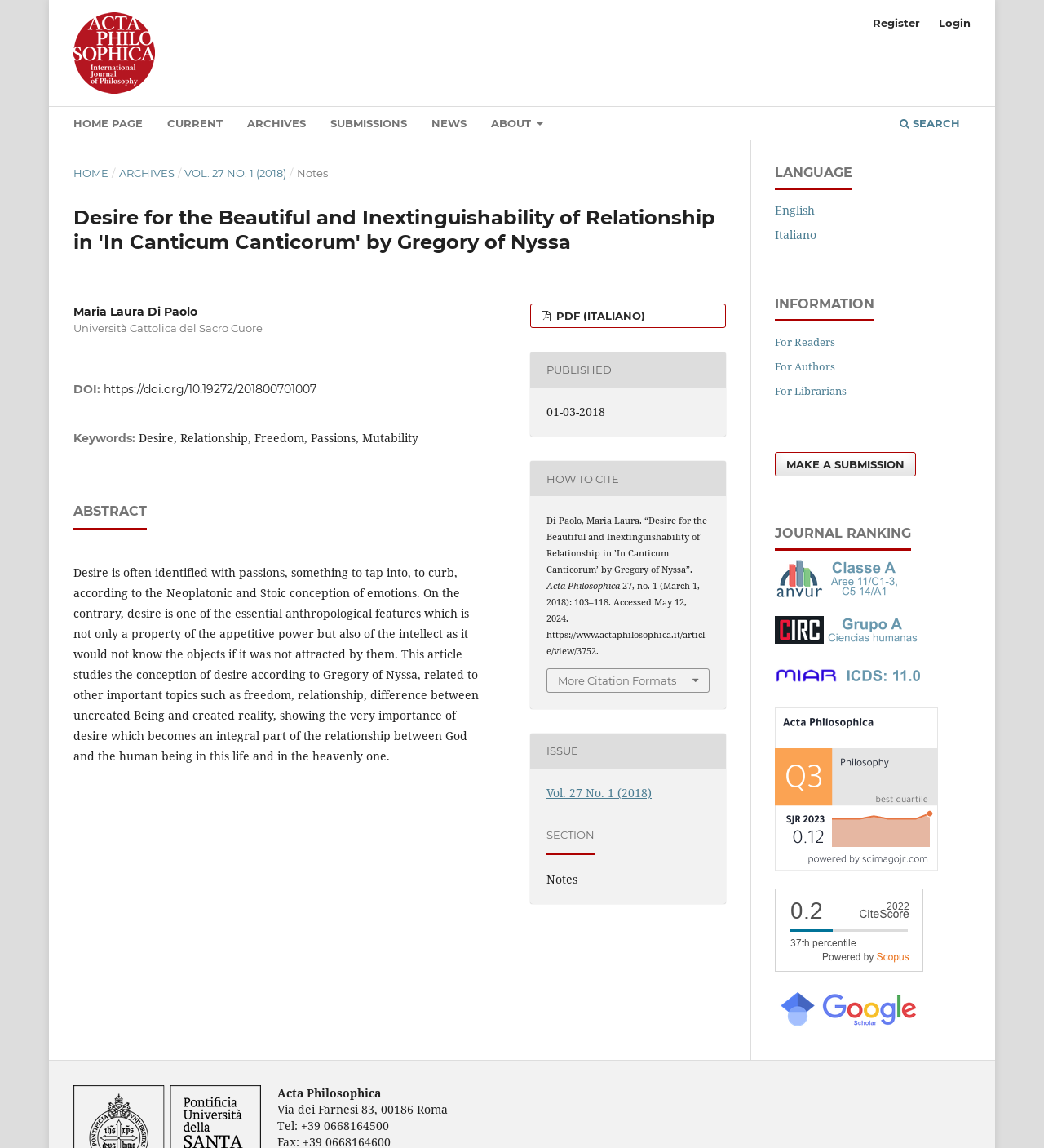Using the format (top-left x, top-left y, bottom-right x, bottom-right y), and given the element description, identify the bounding box coordinates within the screenshot: Make a Submission

[0.742, 0.394, 0.877, 0.415]